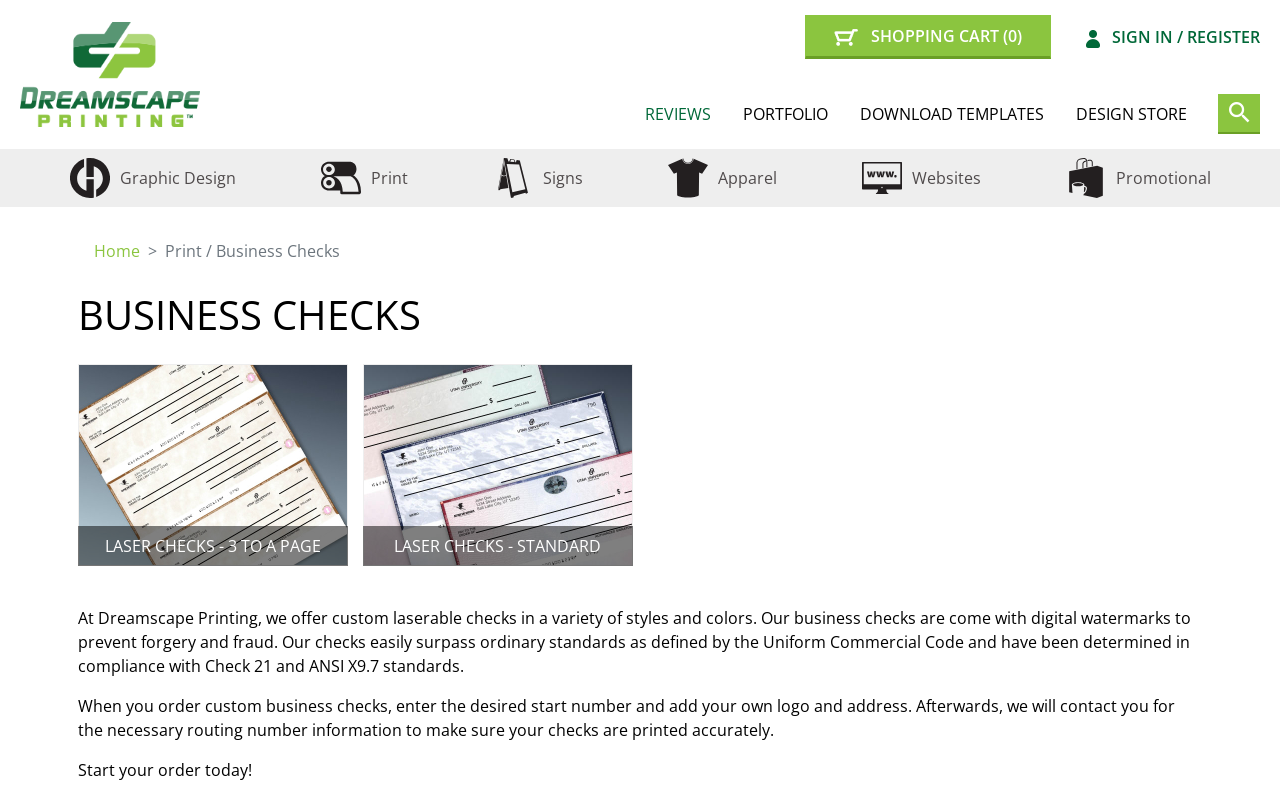Describe all significant elements and features of the webpage.

The webpage is about custom printed business checks offered by Dreamscape Printing. At the top left corner, there is a logo of the company, accompanied by a shopping cart icon and a login/sign in link on the right side. Below the logo, there are several navigation buttons, including Graphic Design, Print, Signs, Apparel, and Promotional, as well as a link to Websites.

On the top right side, there are links to REVIEWS, PORTFOLIO, DOWNLOAD TEMPLATES, DESIGN STORE, and a search box. A breadcrumb navigation menu is located below, showing the path from Home to Business Checks.

The main content of the page is divided into sections. The first section has a heading "BUSINESS CHECKS" and features two links to different types of laser checks, each accompanied by an image. Below these links, there is a paragraph of text describing the custom laserable checks offered by Dreamscape Printing, highlighting their security features and compliance with industry standards.

The next section of text explains the process of ordering custom business checks, including entering the desired start number, adding a logo and address, and providing routing number information. The page ends with a call-to-action, encouraging visitors to start their order today.